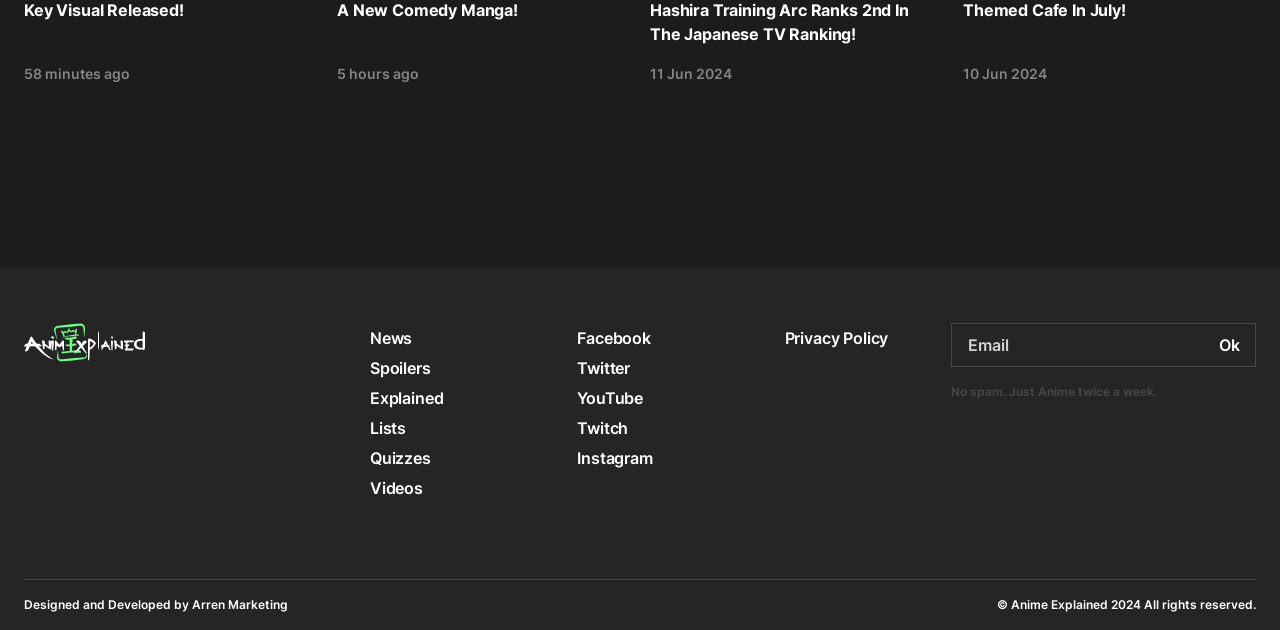Predict the bounding box coordinates of the area that should be clicked to accomplish the following instruction: "Read the Privacy Policy". The bounding box coordinates should consist of four float numbers between 0 and 1, i.e., [left, top, right, bottom].

[0.613, 0.52, 0.694, 0.552]